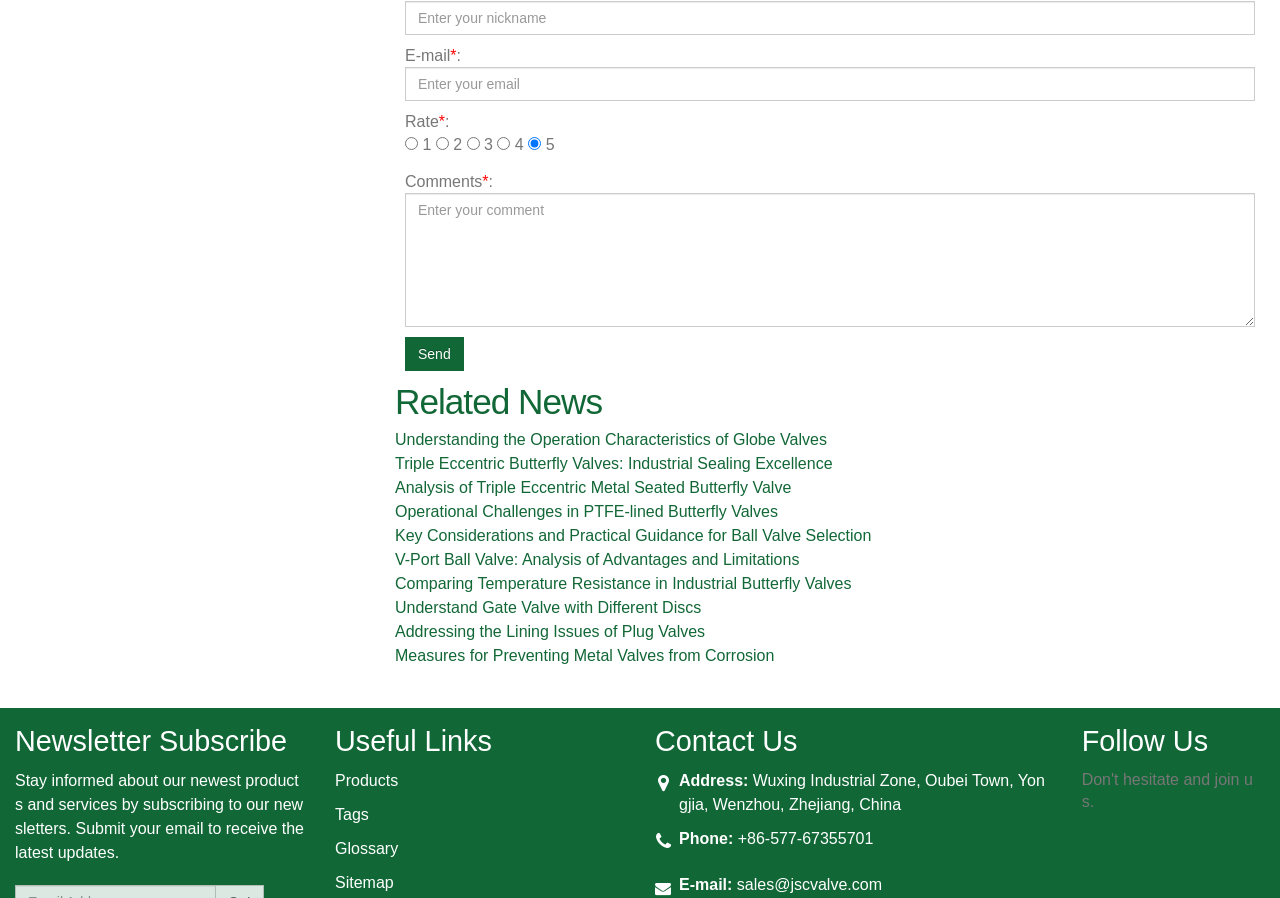Please find the bounding box coordinates in the format (top-left x, top-left y, bottom-right x, bottom-right y) for the given element description. Ensure the coordinates are floating point numbers between 0 and 1. Description: Contact

None